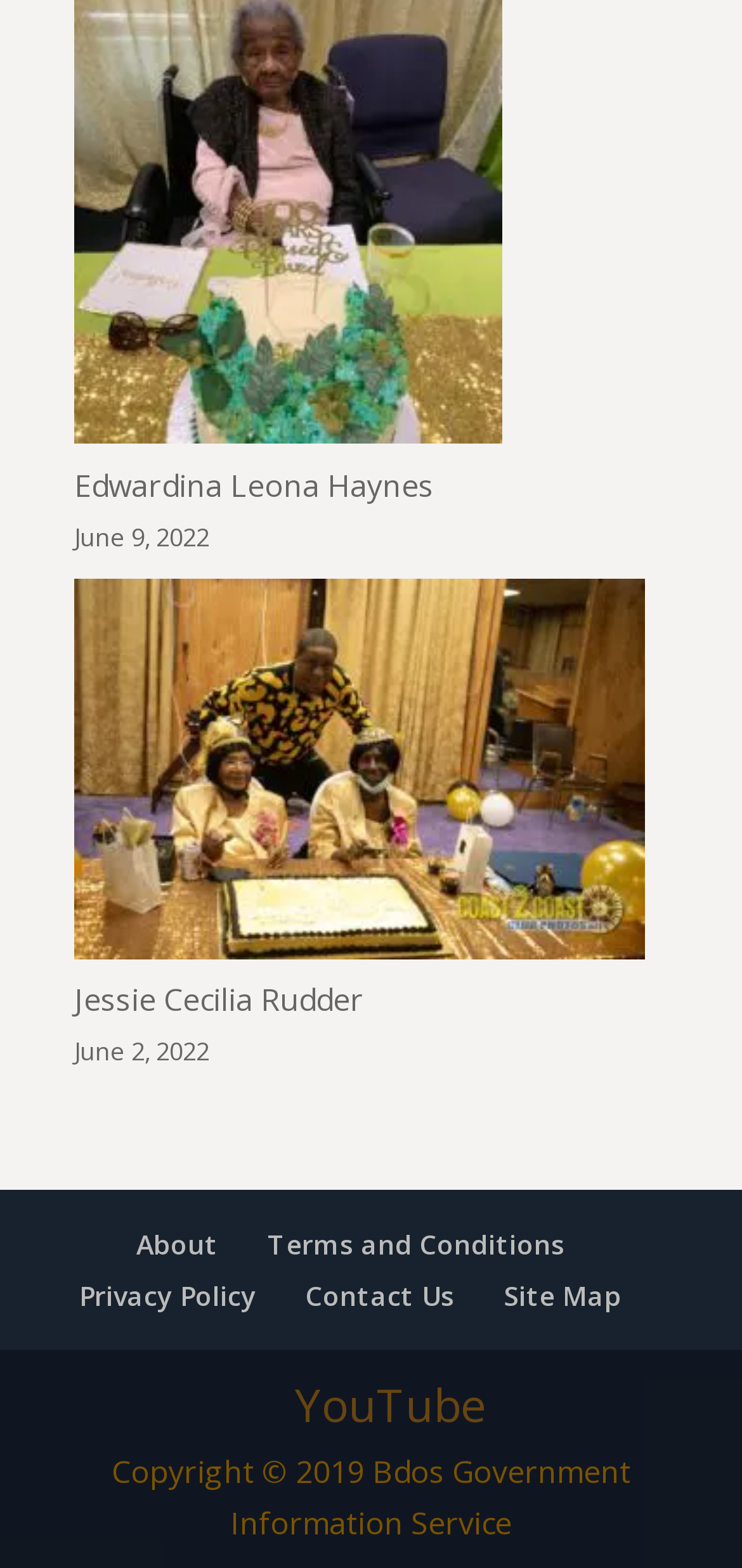What is the platform linked by the icon at the bottom of the webpage?
Kindly give a detailed and elaborate answer to the question.

I found the platform by looking at the link 'YouTube' which is located at the bottom of the webpage, and it is an icon.